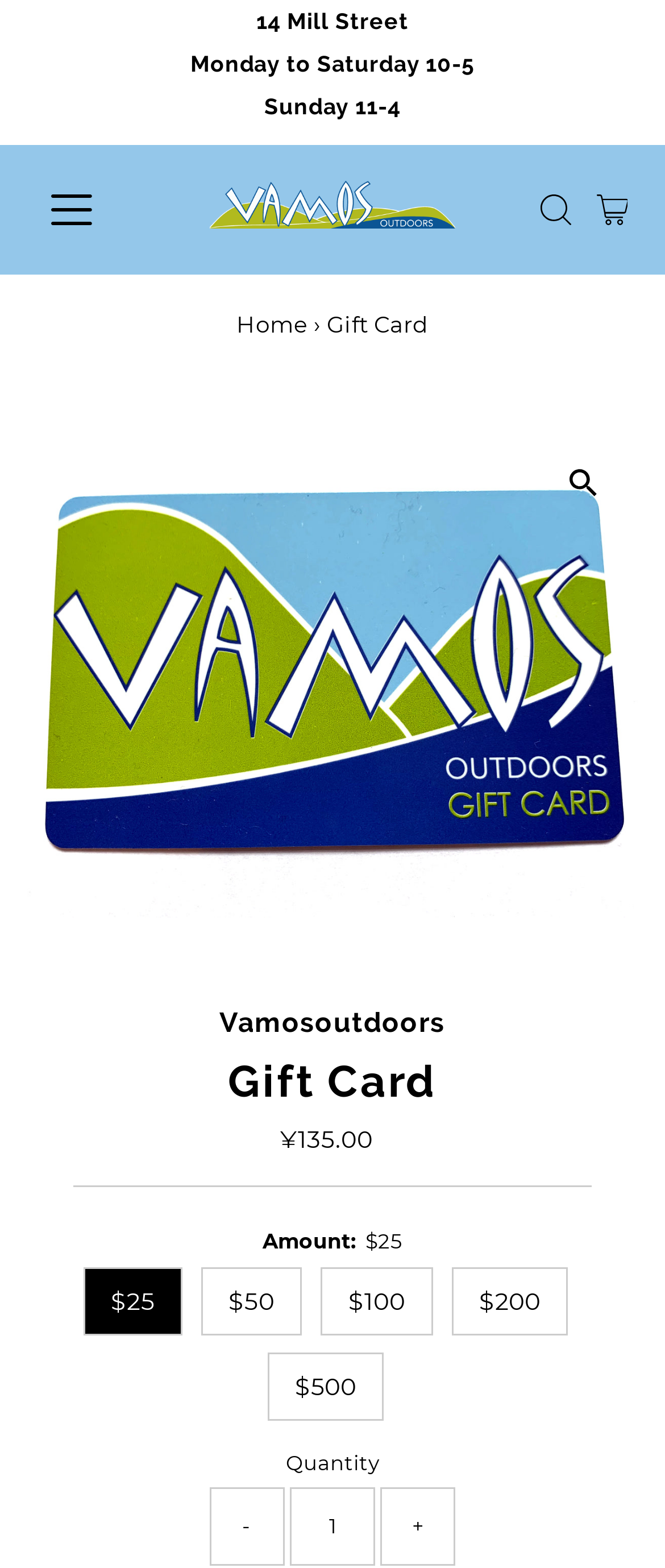Provide the bounding box coordinates of the UI element that matches the description: "title="Click to zoom"".

[0.819, 0.283, 0.934, 0.332]